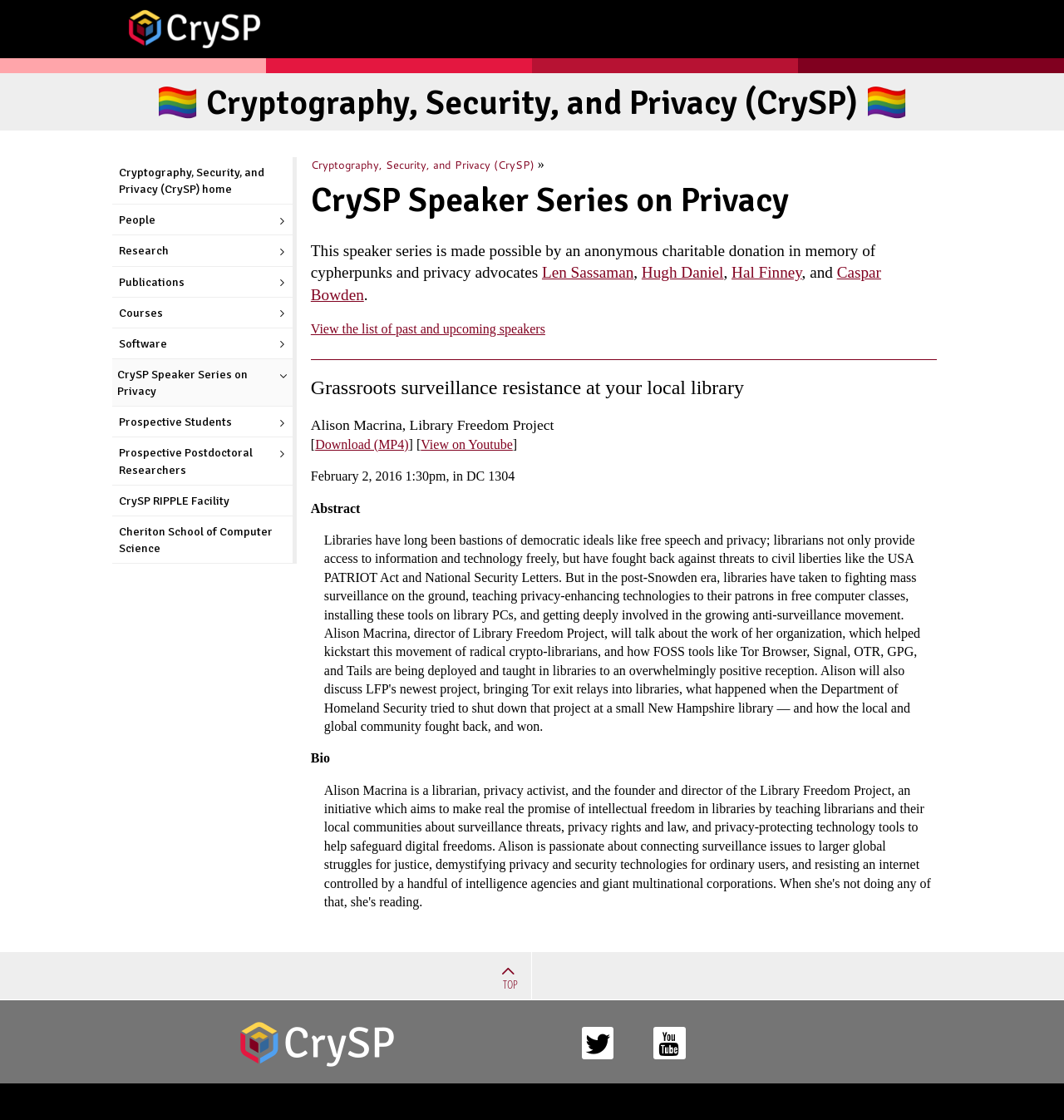Provide a thorough summary of the webpage.

The webpage is about the CrySP Speaker Series on Privacy, which is a part of the University of Waterloo's Cryptography, Security, and Privacy (CrySP) program. 

At the top of the page, there are several links to different sections of the CrySP website, including the home page, people, research, publications, courses, software, and more. 

Below these links, there is a heading that reads "CrySP Speaker Series on Privacy". This is followed by a paragraph of text that explains the purpose of the speaker series, which is made possible by an anonymous charitable donation in memory of cypherpunks and privacy advocates. 

The page then lists the names of several individuals, including Len Sassaman, Hugh Daniel, Hal Finney, and Caspar Bowden, who are likely speakers or honorees of the series. 

Next, there is a link to view the list of past and upcoming speakers. 

Below this, there is a horizontal separator, followed by a section that appears to be about a specific speaker event. This section includes the title "Grassroots surveillance resistance at your local library" and the name of the speaker, Alison Macrina, from the Library Freedom Project. 

There are also links to download a video of the event in MP4 format and to view it on YouTube. The date and location of the event are listed as February 2, 2016, at 1:30 pm in DC 1304. 

Further down the page, there are sections labeled "Abstract" and "Bio", which likely contain more information about the speaker and the event. 

At the very bottom of the page, there is a link to return to the top of the page, an image, and links to the CrySP Twitter and YouTube accounts.